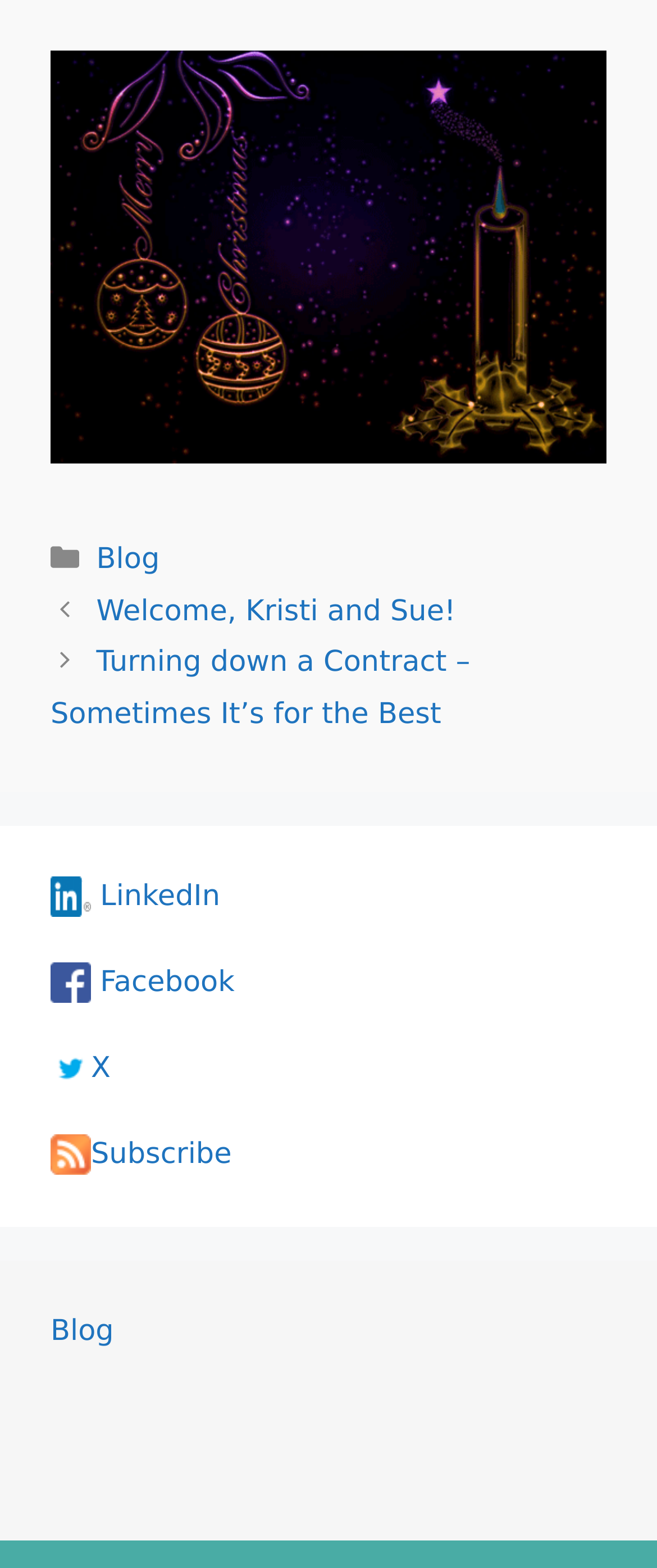Determine the bounding box coordinates of the UI element described below. Use the format (top-left x, top-left y, bottom-right x, bottom-right y) with floating point numbers between 0 and 1: Subscribe

[0.077, 0.725, 0.353, 0.747]